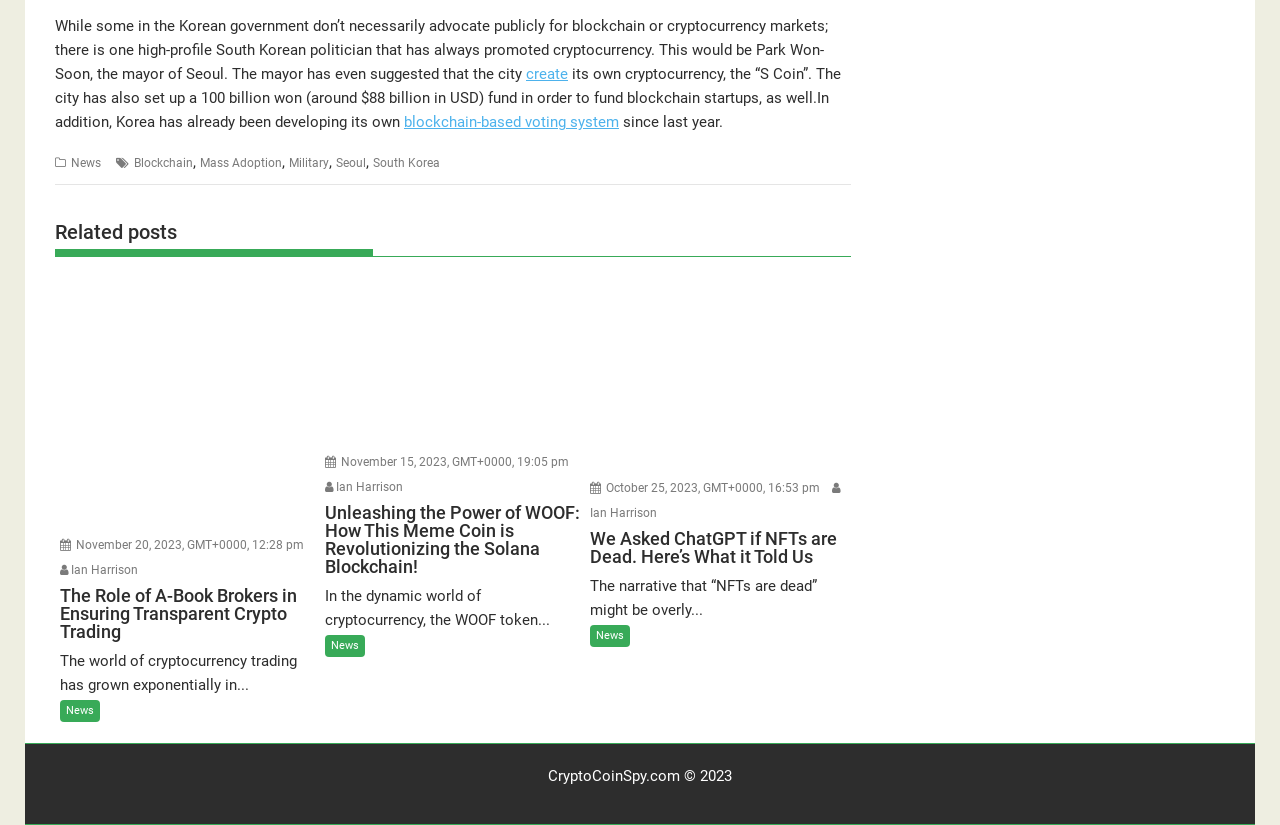Respond to the question below with a single word or phrase:
What is the name of the author of the related posts?

Ian Harrison